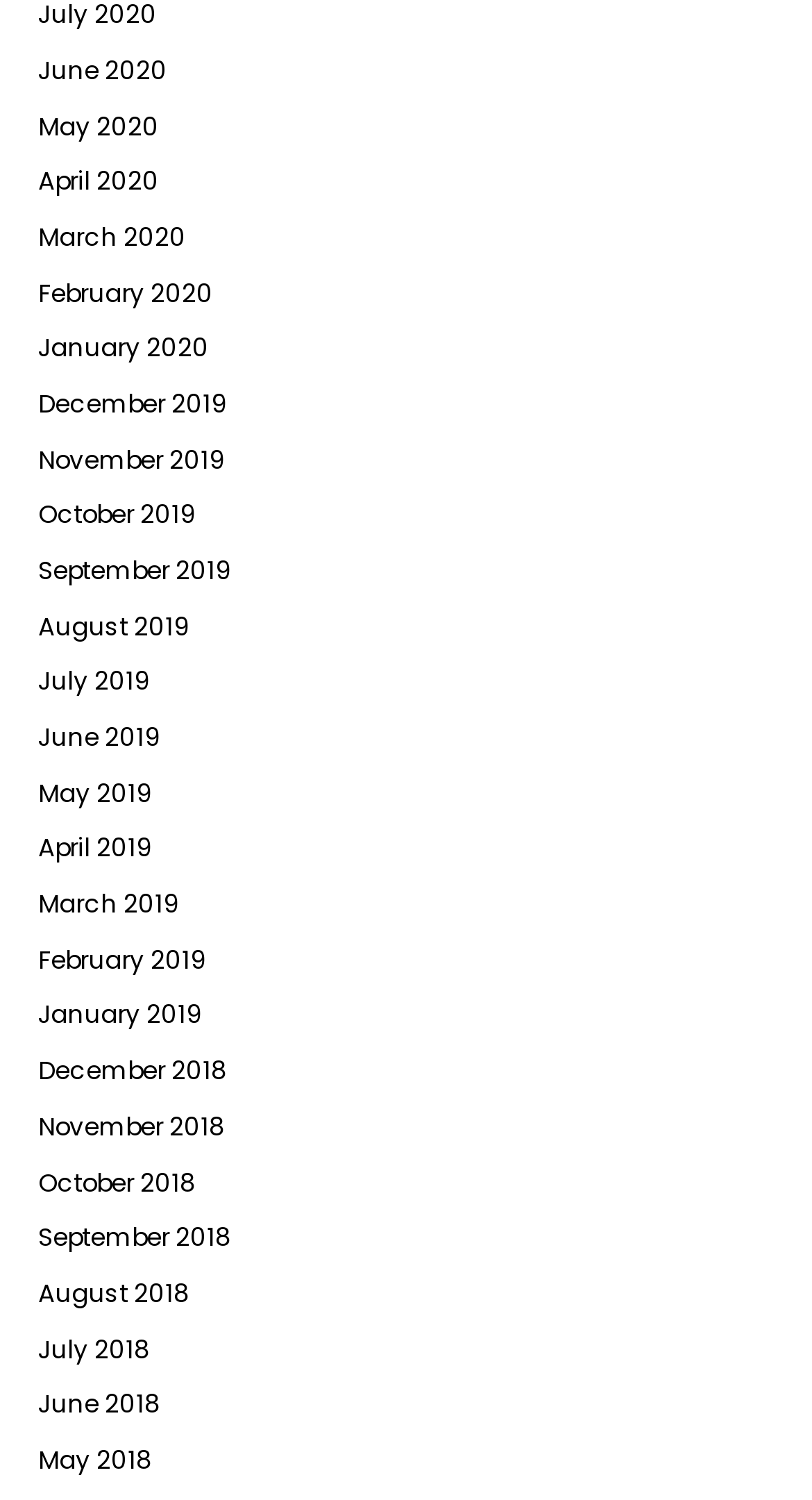Find the bounding box coordinates of the element to click in order to complete this instruction: "view January 2018". The bounding box coordinates must be four float numbers between 0 and 1, denoted as [left, top, right, bottom].

[0.047, 0.666, 0.249, 0.688]